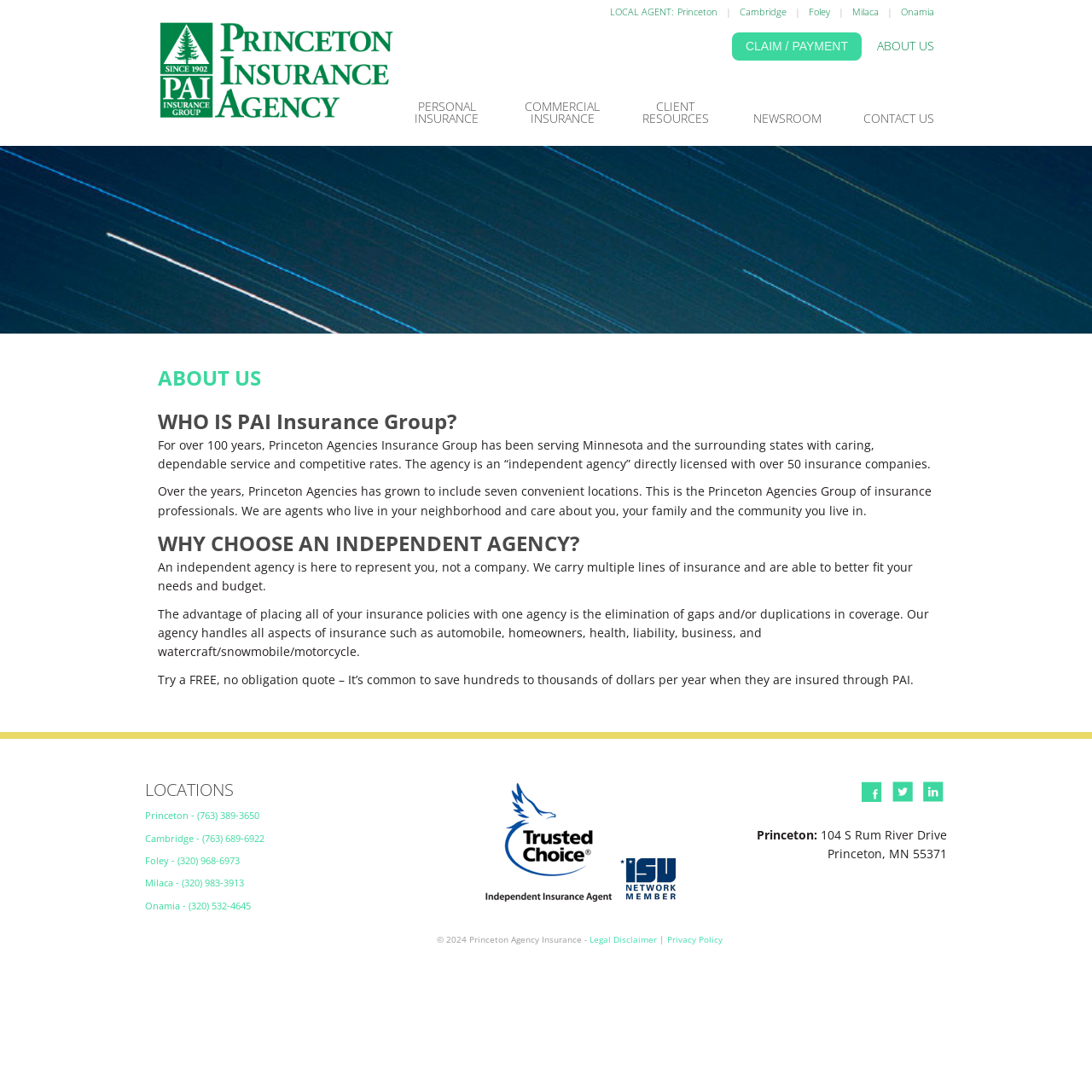Can you determine the bounding box coordinates of the area that needs to be clicked to fulfill the following instruction: "Click on CLAIM / PAYMENT"?

[0.67, 0.029, 0.789, 0.055]